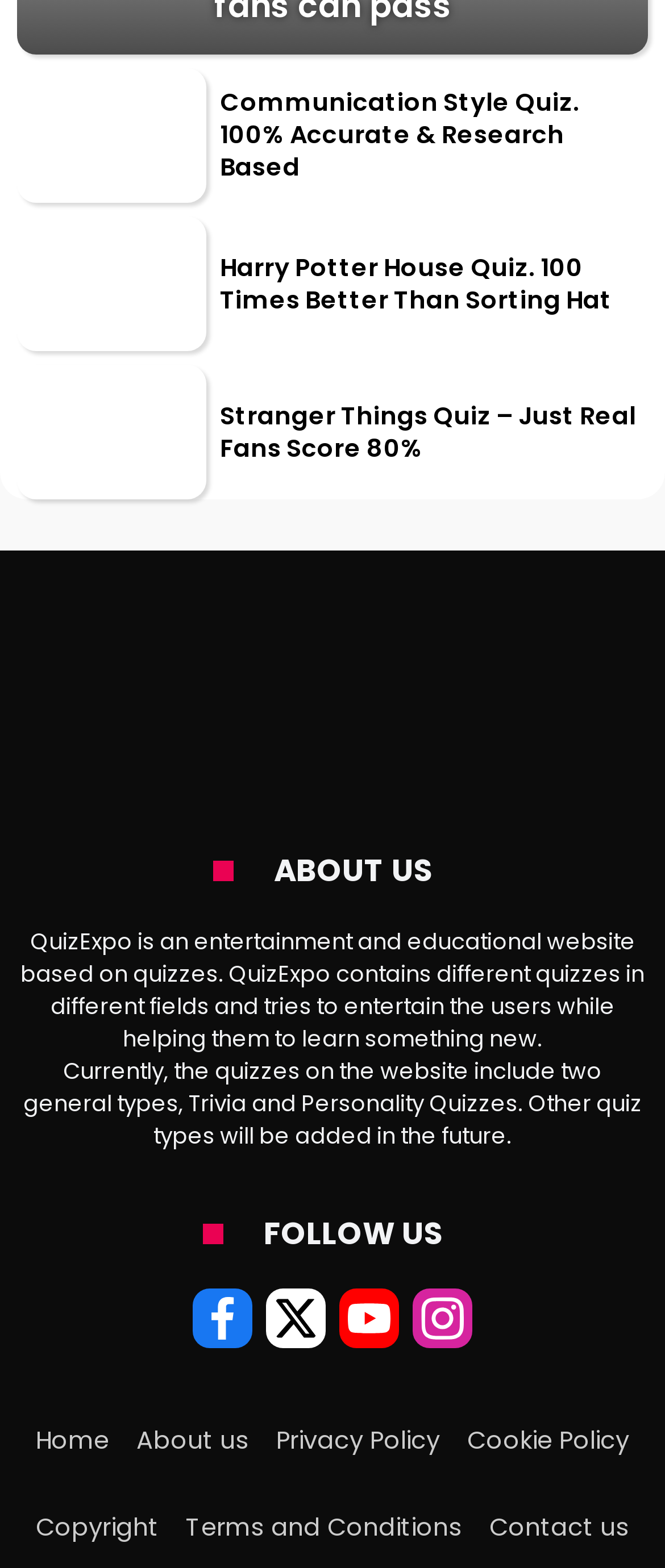Please determine the bounding box coordinates for the element that should be clicked to follow these instructions: "Follow QuizExpo on Facebook".

[0.29, 0.822, 0.379, 0.865]